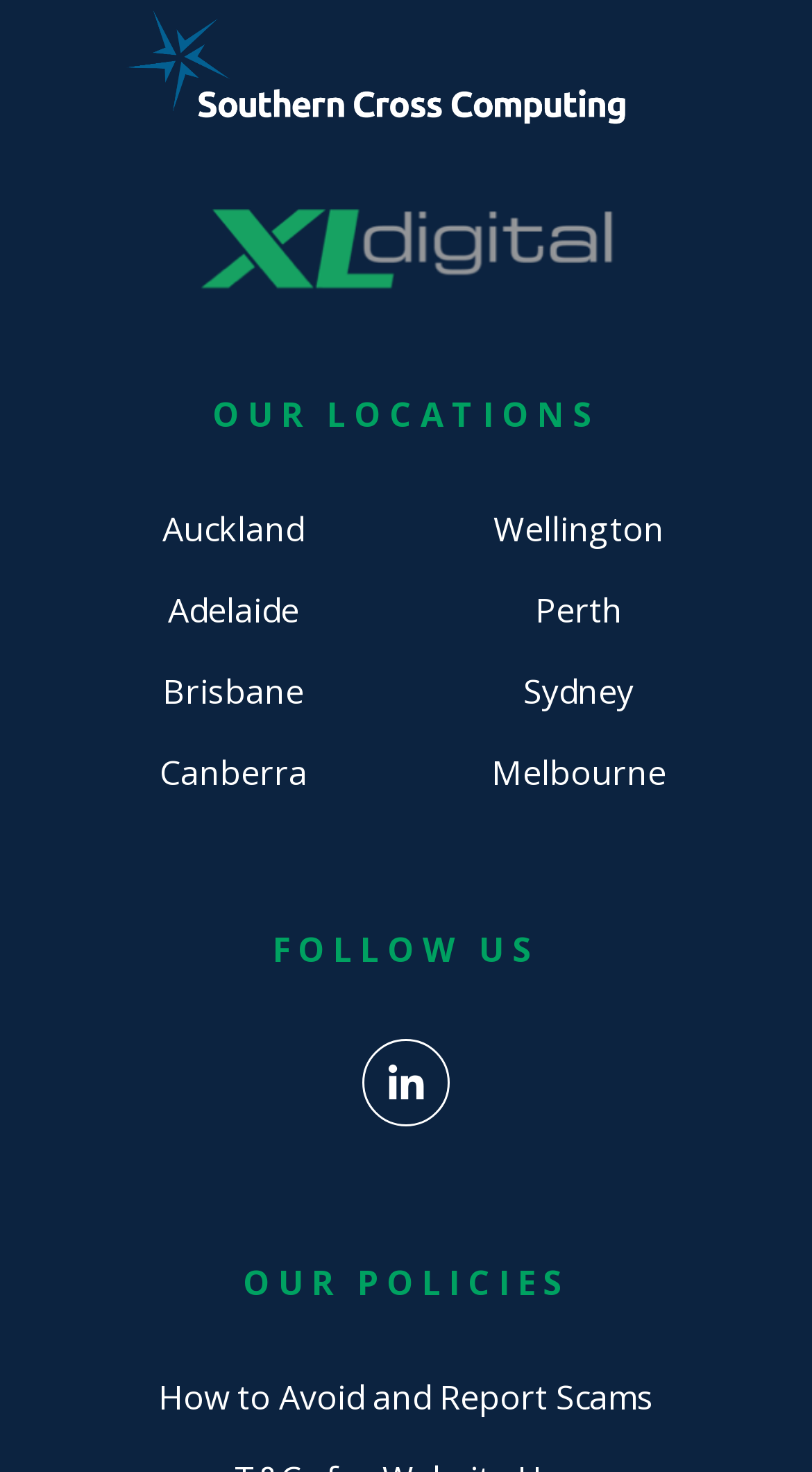Please determine the bounding box coordinates of the element's region to click in order to carry out the following instruction: "view Auckland location". The coordinates should be four float numbers between 0 and 1, i.e., [left, top, right, bottom].

[0.2, 0.344, 0.375, 0.375]